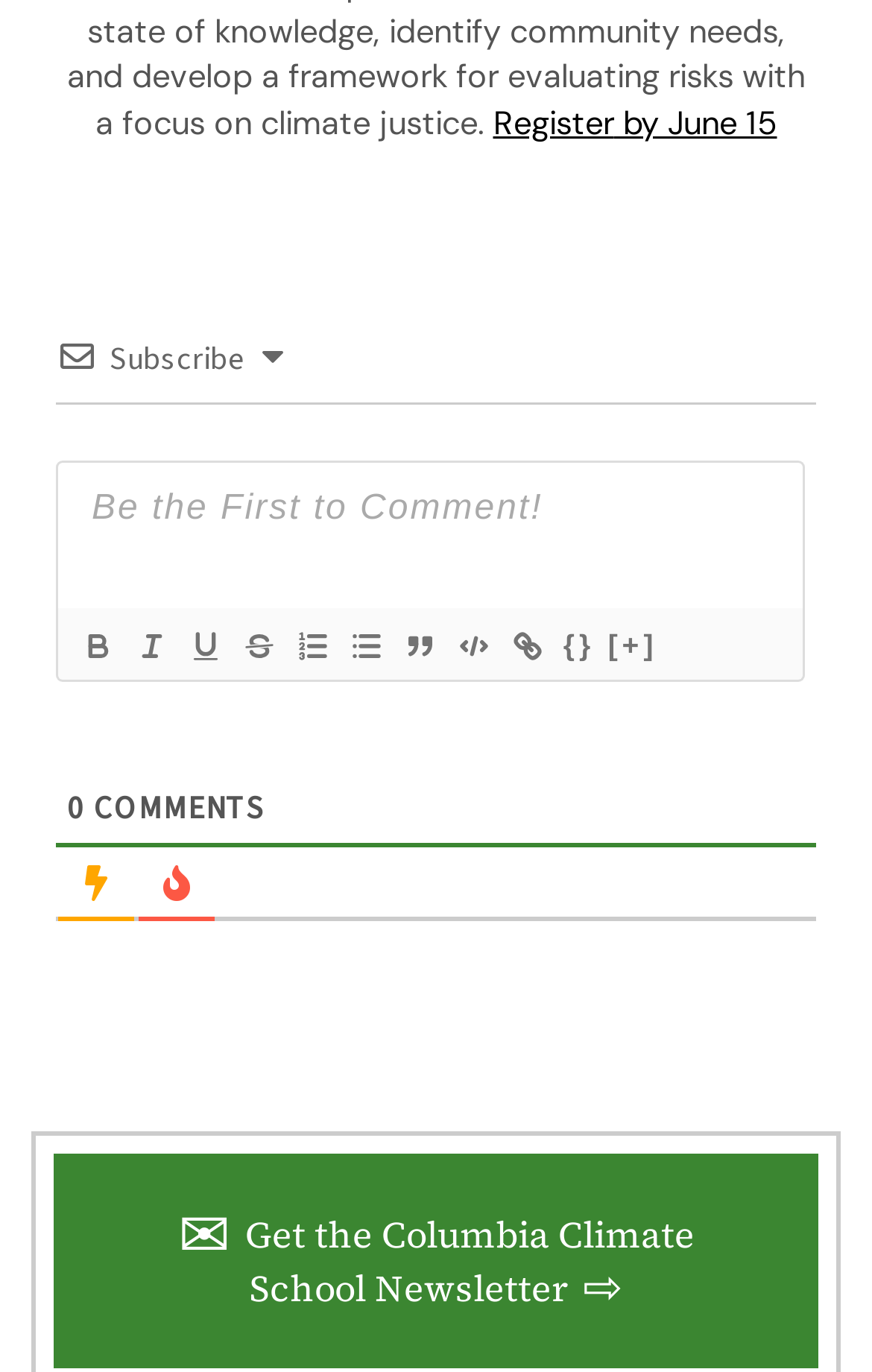Can you specify the bounding box coordinates for the region that should be clicked to fulfill this instruction: "Click the Register link".

[0.565, 0.074, 0.704, 0.105]